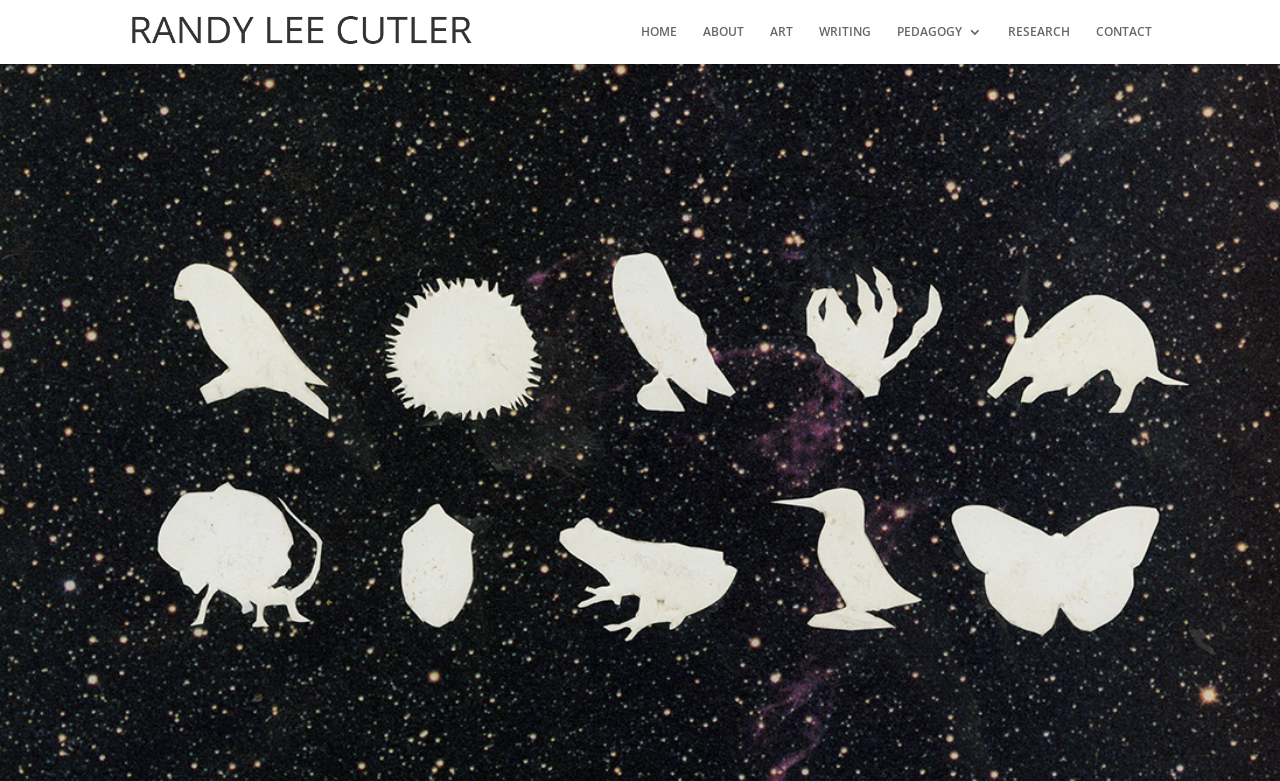What is the last navigation link on the top of the webpage?
Based on the visual content, answer with a single word or a brief phrase.

CONTACT